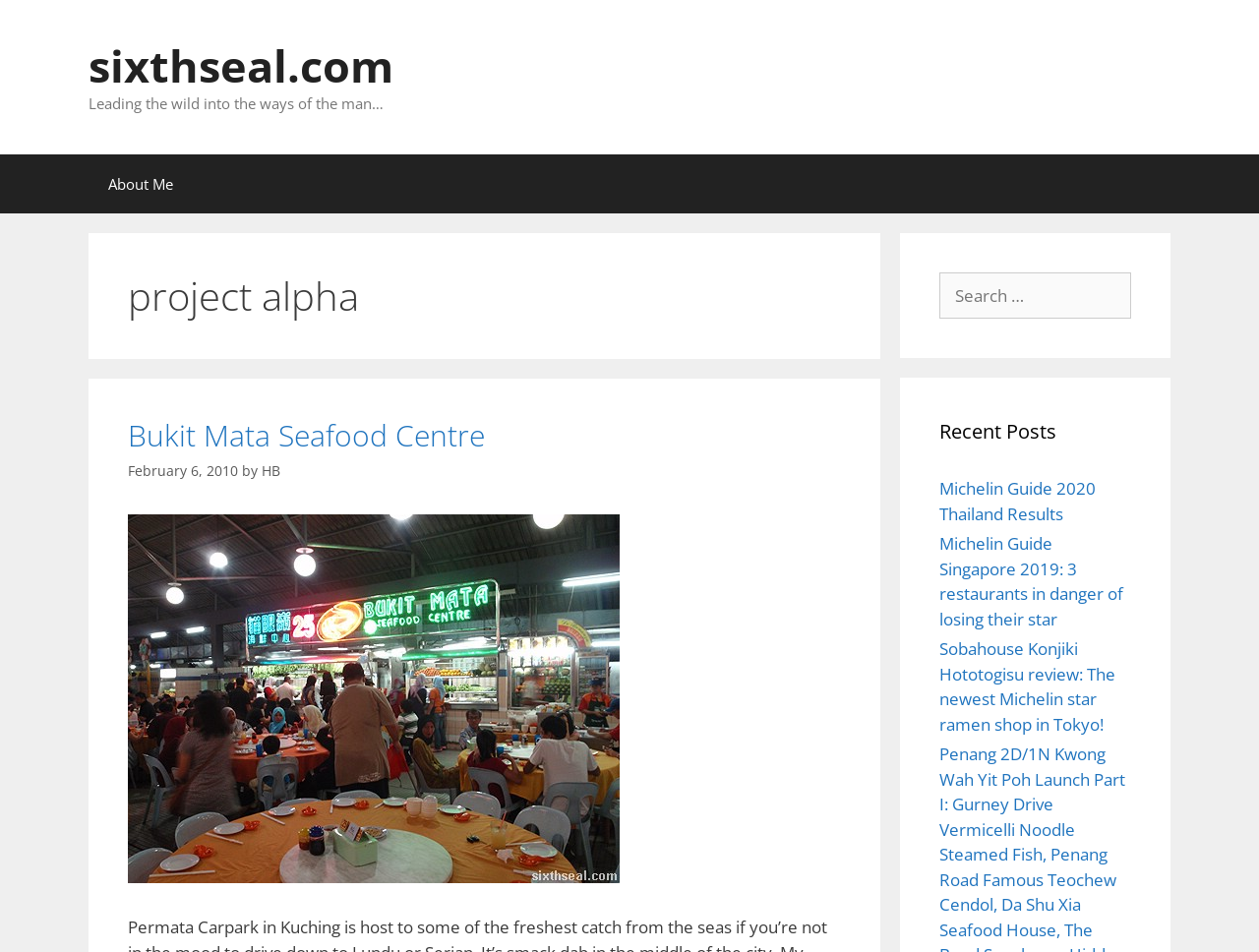Determine the bounding box coordinates (top-left x, top-left y, bottom-right x, bottom-right y) of the UI element described in the following text: aria-label="twitter"

None